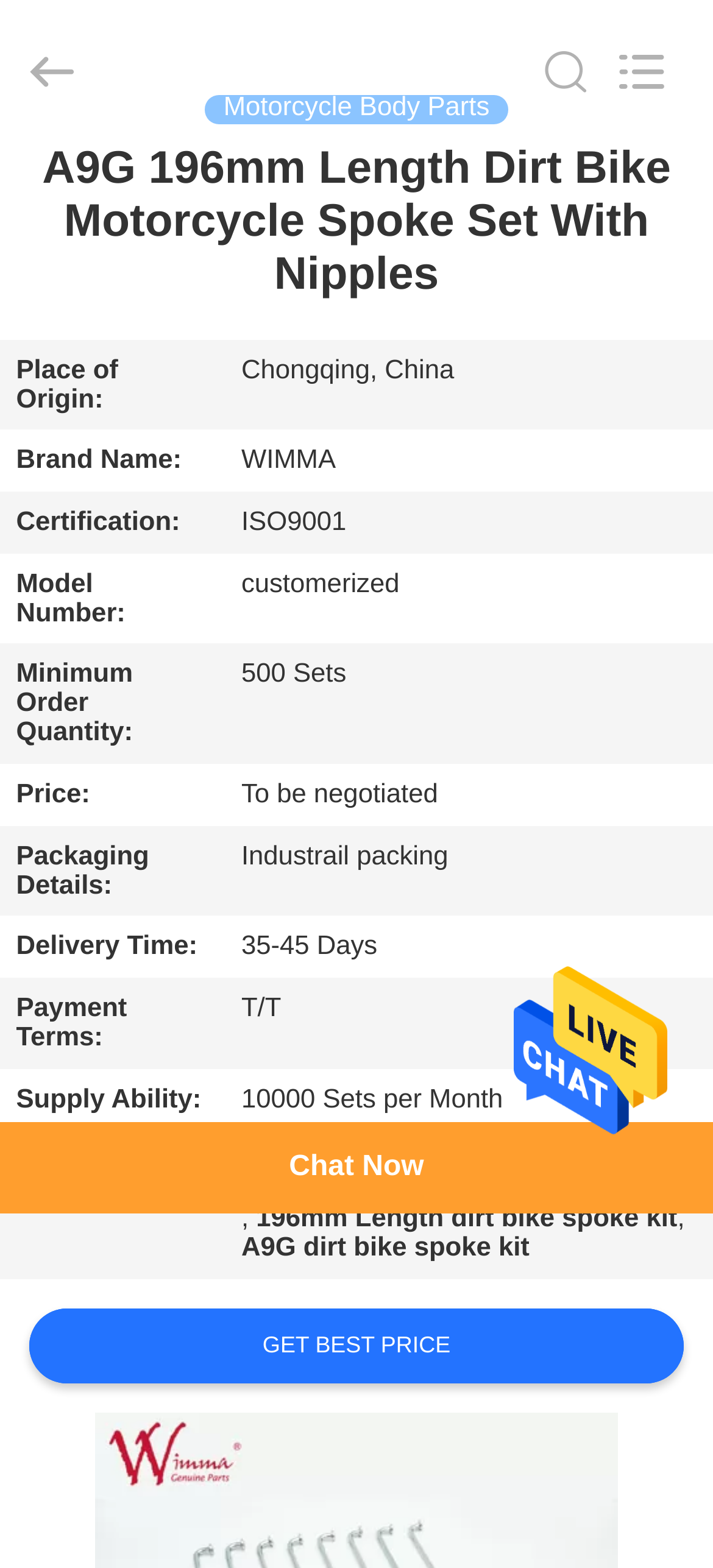What is the supply ability of this product?
Examine the image and give a concise answer in one word or a short phrase.

10000 Sets per Month